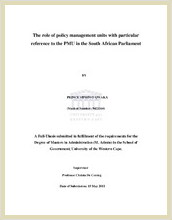What is the date of submission?
Refer to the image and provide a thorough answer to the question.

The submission date is explicitly stated on the title page, which provides the exact date when the thesis was submitted. In this case, the date of submission is 17 May 2011.